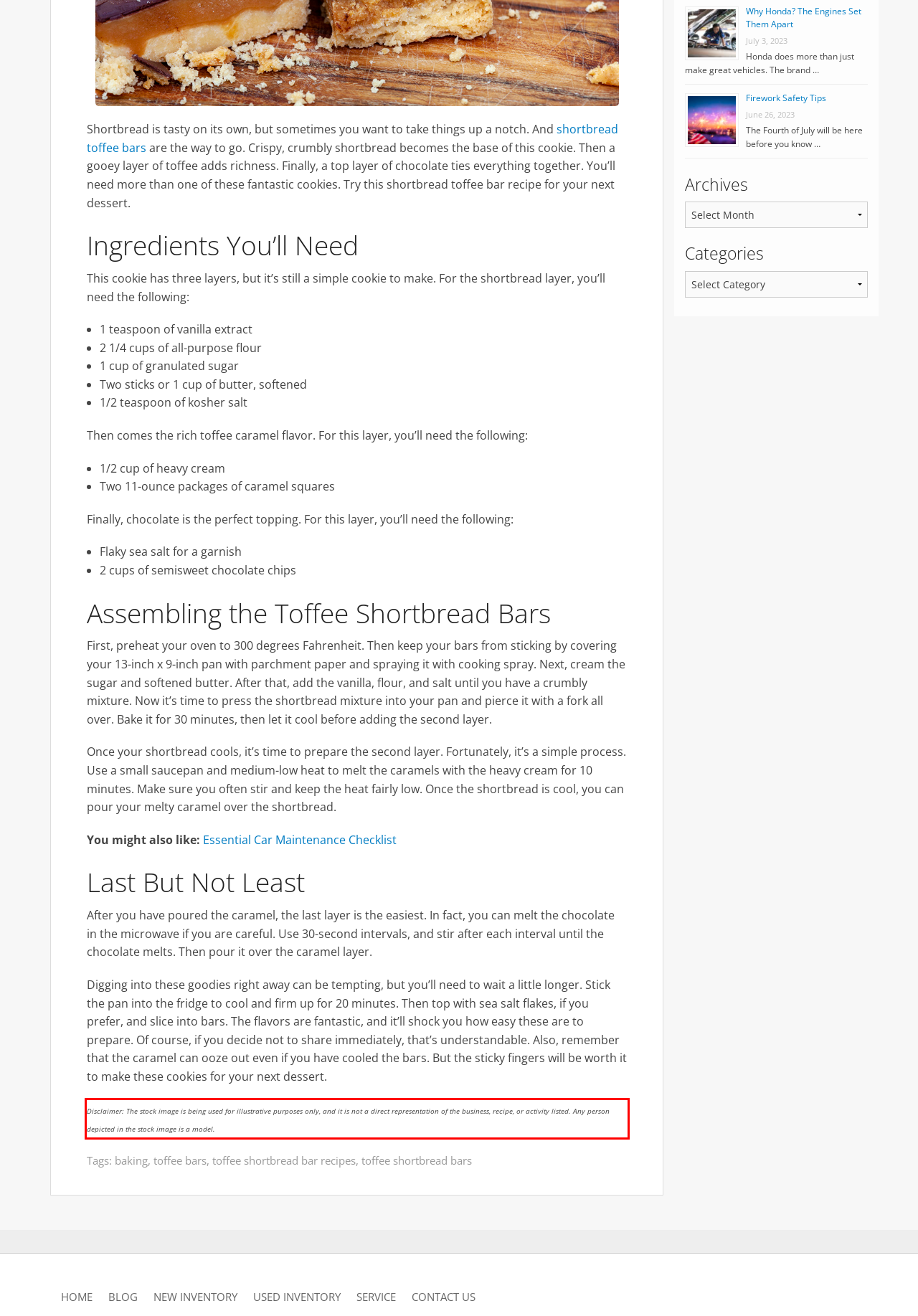From the given screenshot of a webpage, identify the red bounding box and extract the text content within it.

Disclaimer: The stock image is being used for illustrative purposes only, and it is not a direct representation of the business, recipe, or activity listed. Any person depicted in the stock image is a model.